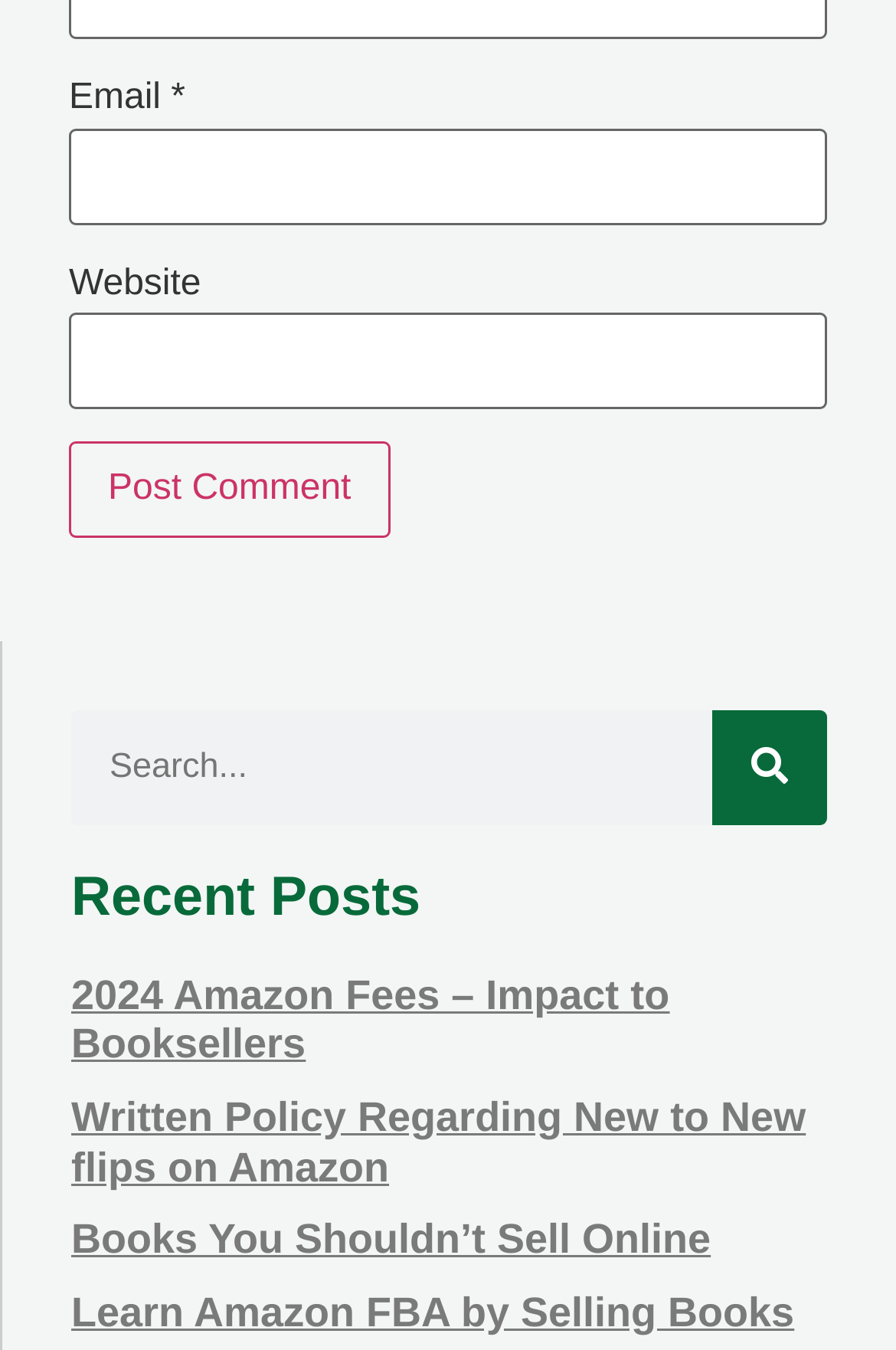Point out the bounding box coordinates of the section to click in order to follow this instruction: "Search for a topic".

[0.079, 0.526, 0.795, 0.611]